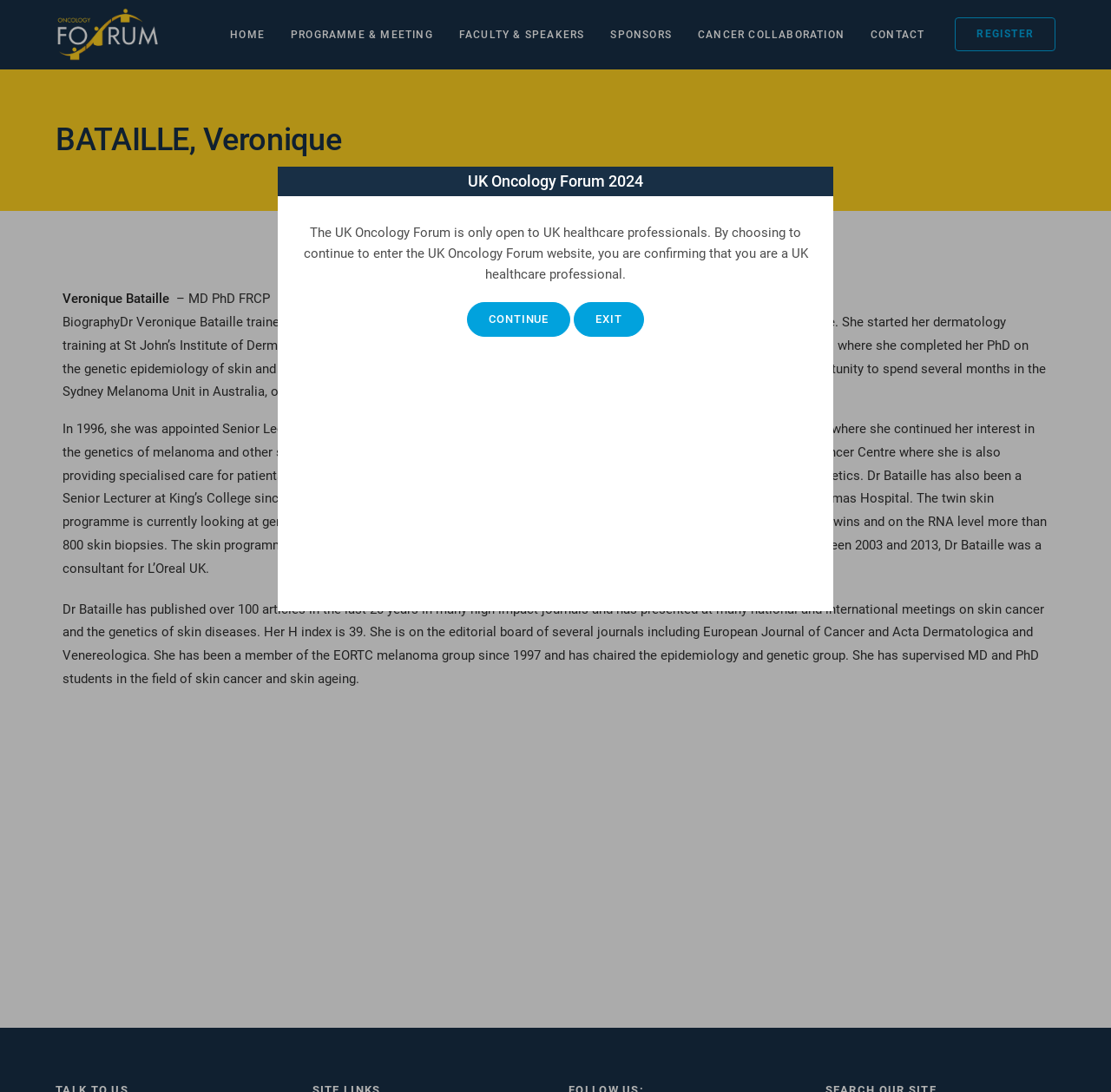What is the name of the person described in the biography?
Based on the screenshot, provide your answer in one word or phrase.

Veronique Bataille